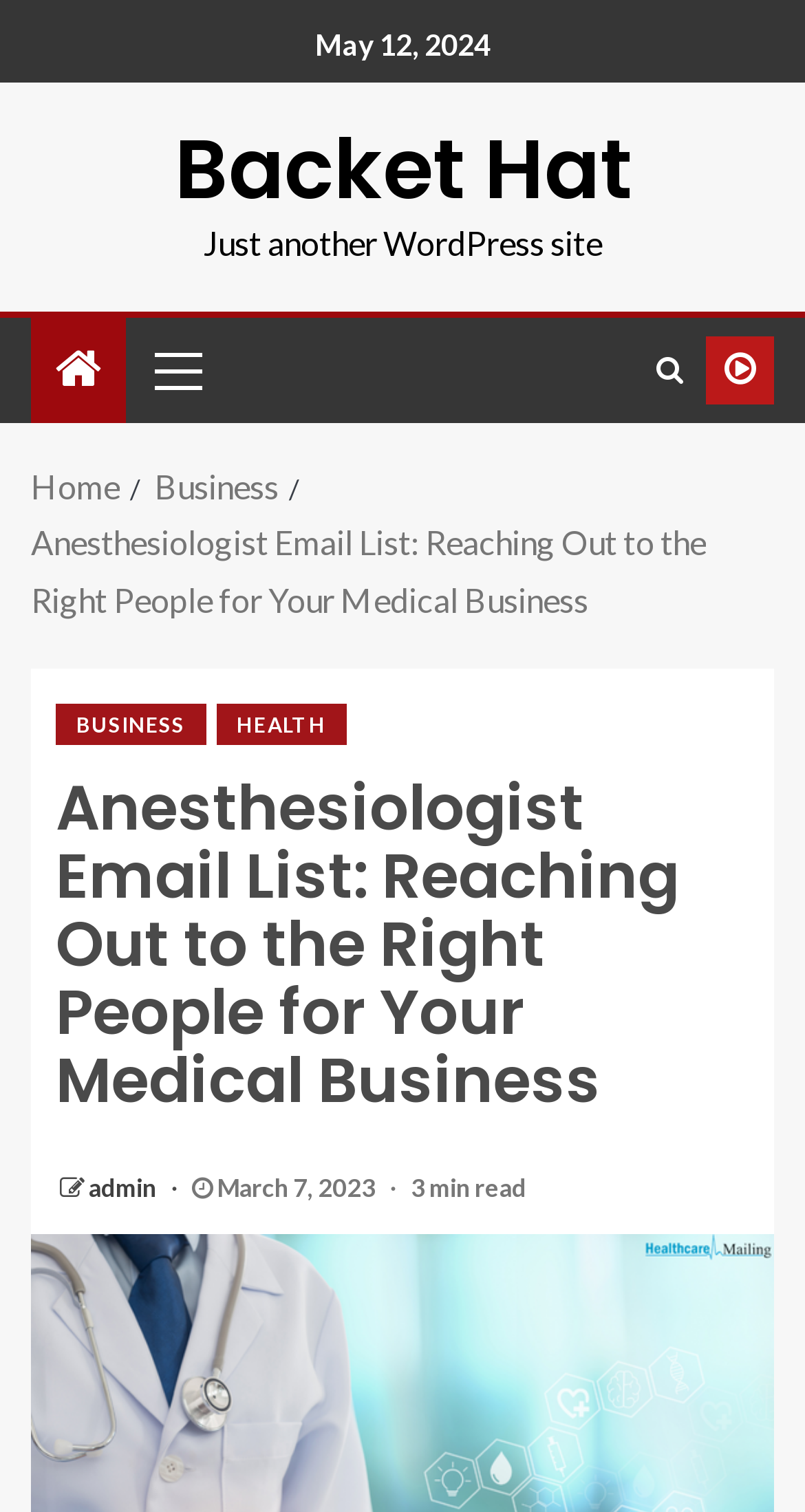Please determine the bounding box coordinates of the element to click in order to execute the following instruction: "go to Backet Hat website". The coordinates should be four float numbers between 0 and 1, specified as [left, top, right, bottom].

[0.217, 0.074, 0.783, 0.15]